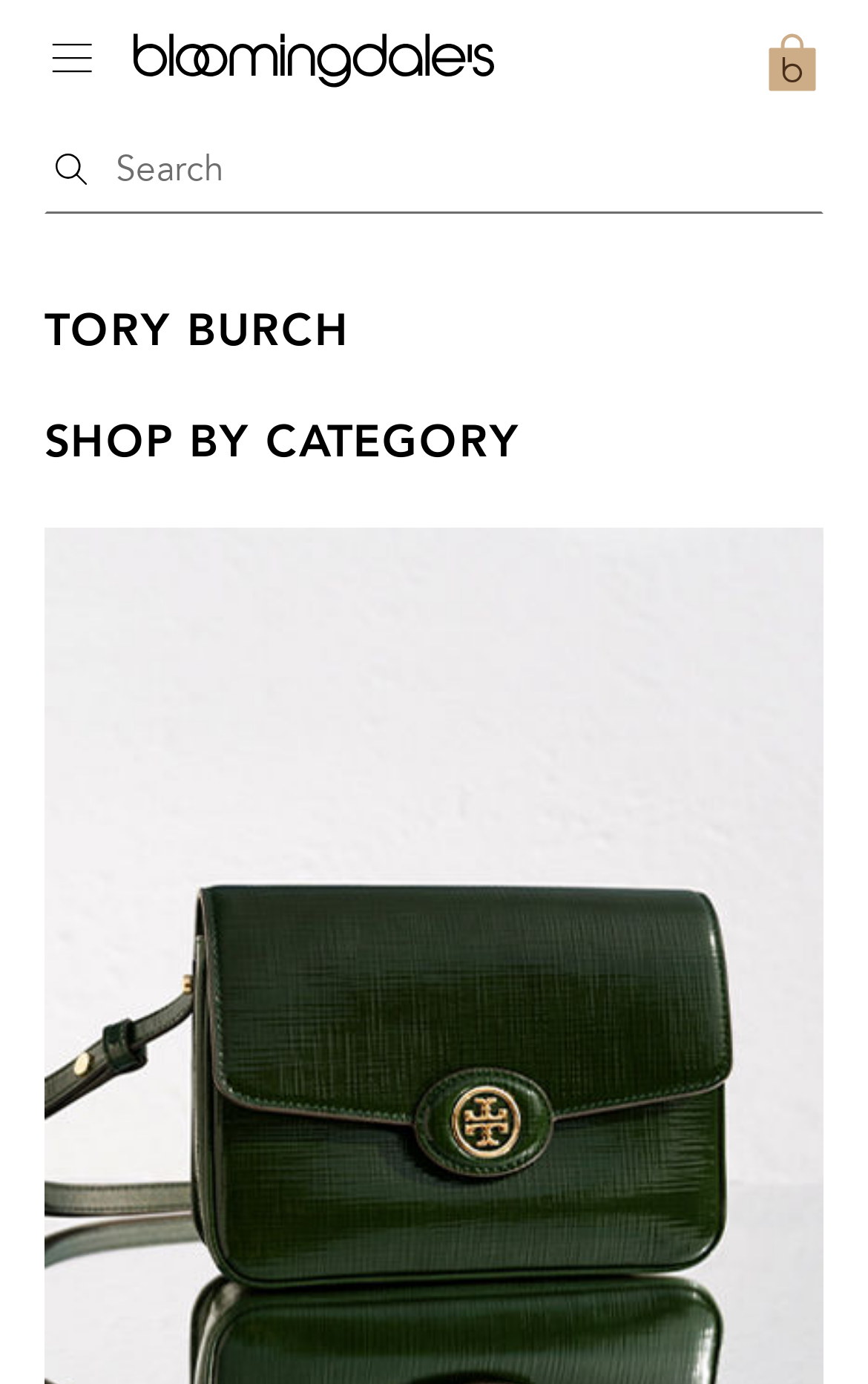What is the category of products that can be shopped by?
Please provide a full and detailed response to the question.

I found a link on the webpage that says 'Handbags', which suggests that handbags are one of the categories of products that can be shopped by on this webpage.